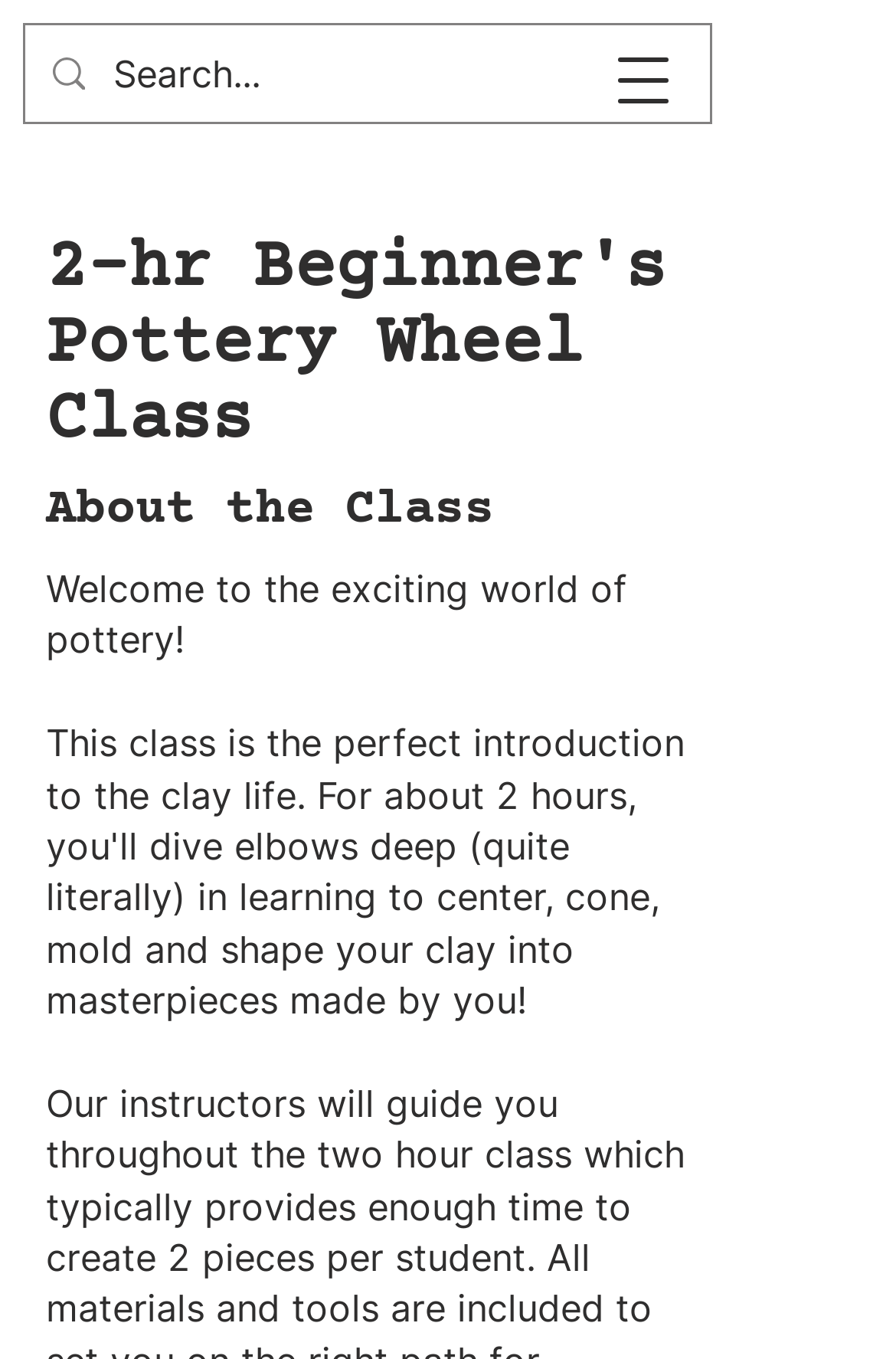Using details from the image, please answer the following question comprehensively:
What is the tone of the introductory text?

The introductory text 'Welcome to the exciting world of pottery!' sets a positive and enthusiastic tone, indicating that the webpage is promoting pottery as an exciting activity.